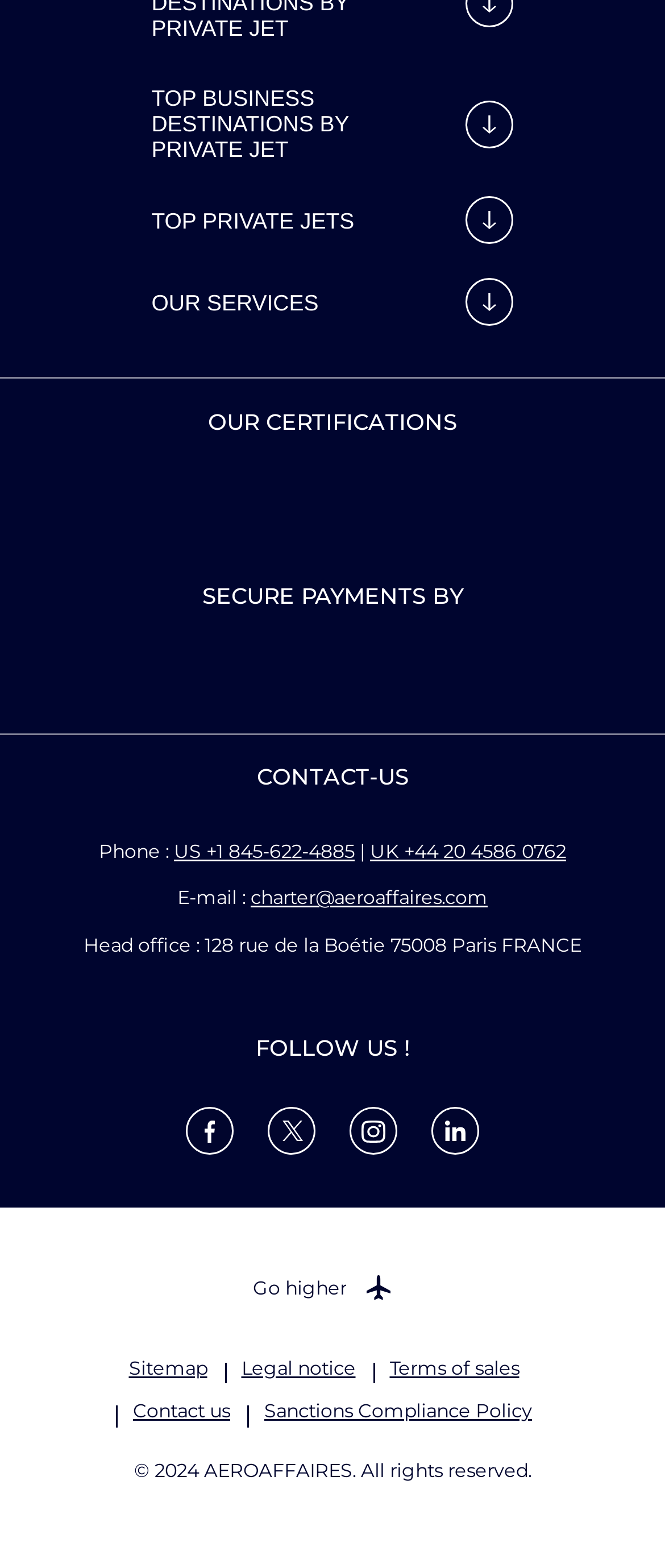Given the element description UK +44 20 4586 0762, identify the bounding box coordinates for the UI element on the webpage screenshot. The format should be (top-left x, top-left y, bottom-right x, bottom-right y), with values between 0 and 1.

[0.556, 0.535, 0.851, 0.55]